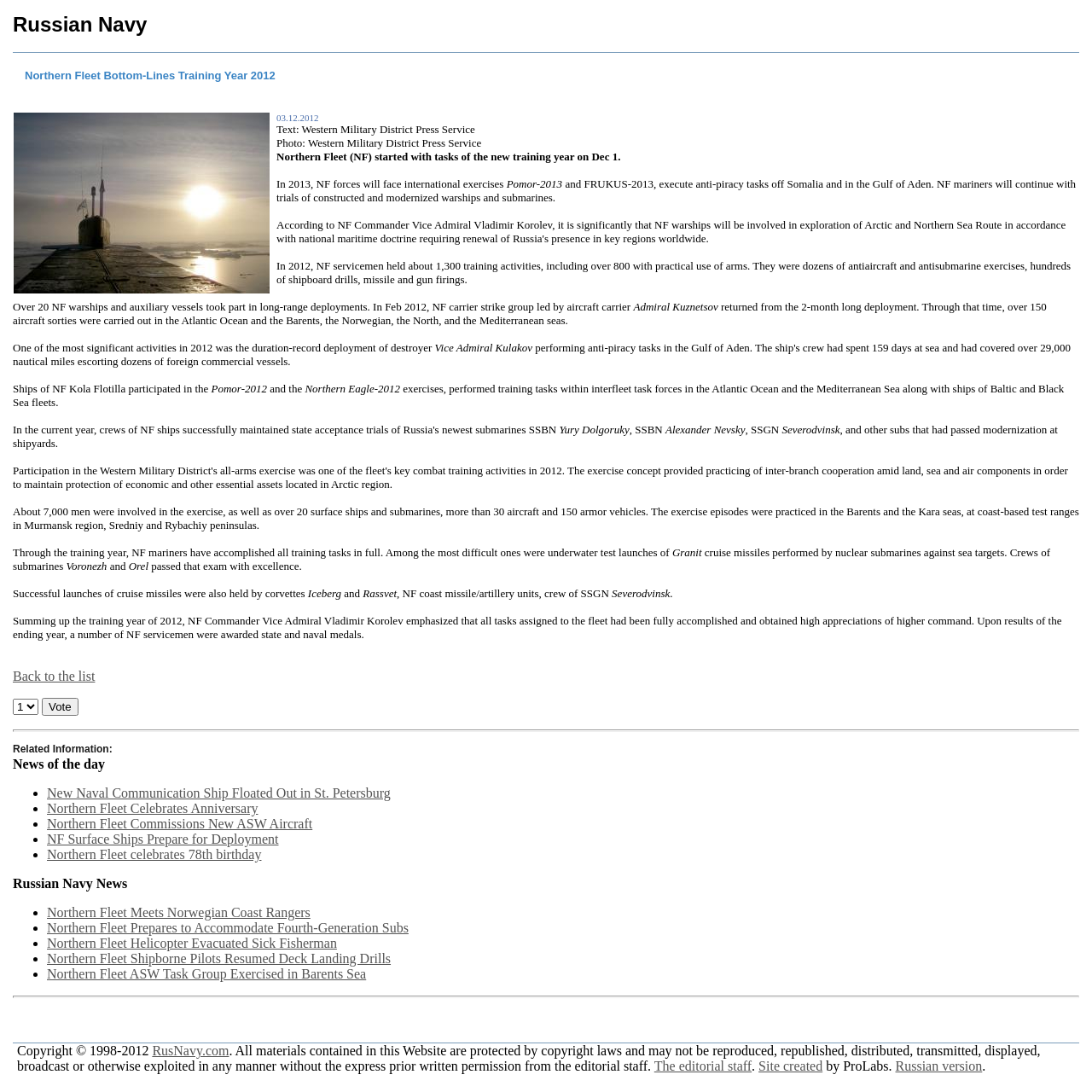Find the bounding box coordinates of the area that needs to be clicked in order to achieve the following instruction: "Click the 'Back to the list' link". The coordinates should be specified as four float numbers between 0 and 1, i.e., [left, top, right, bottom].

[0.012, 0.612, 0.087, 0.626]